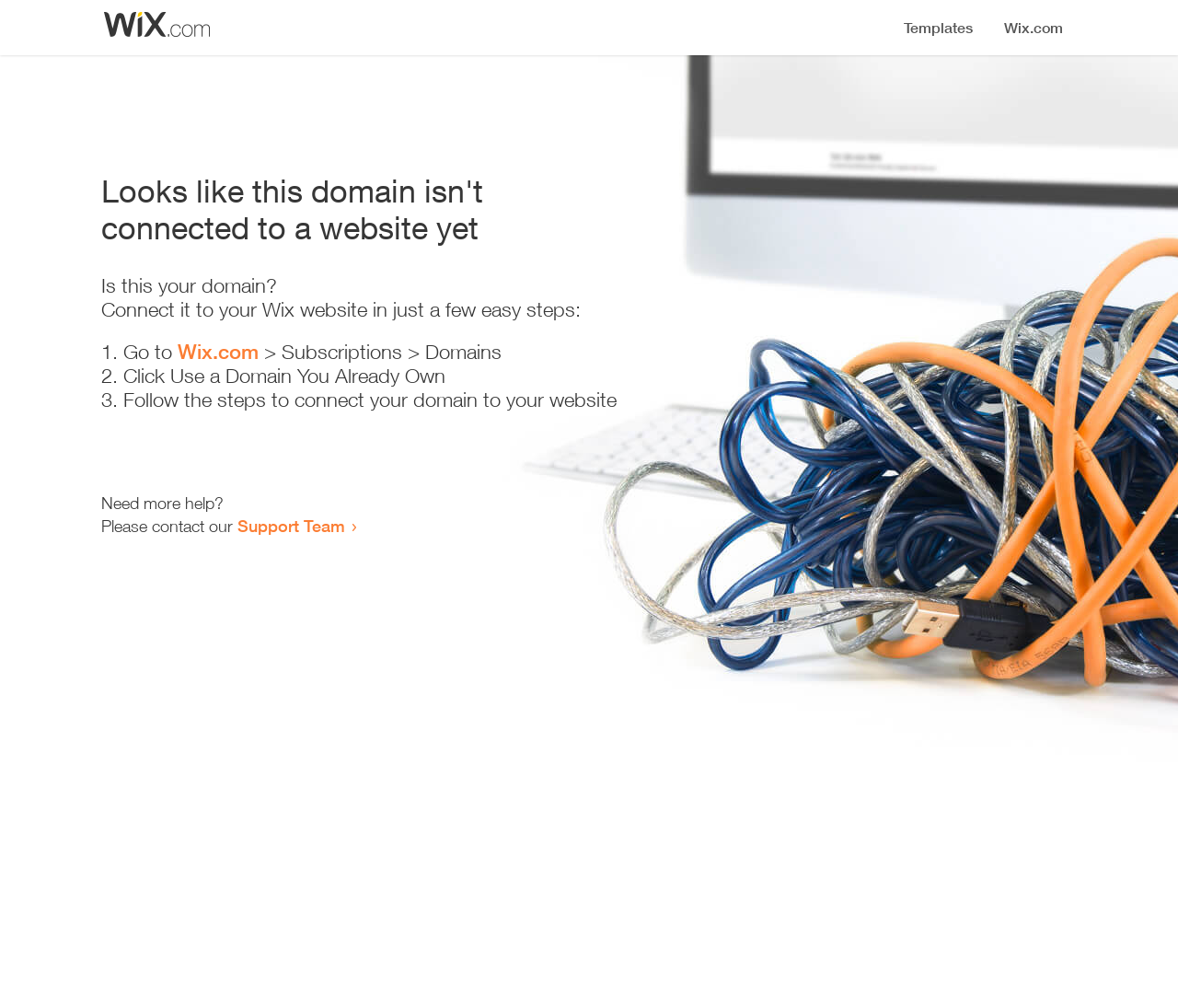Please determine and provide the text content of the webpage's heading.

Looks like this domain isn't
connected to a website yet